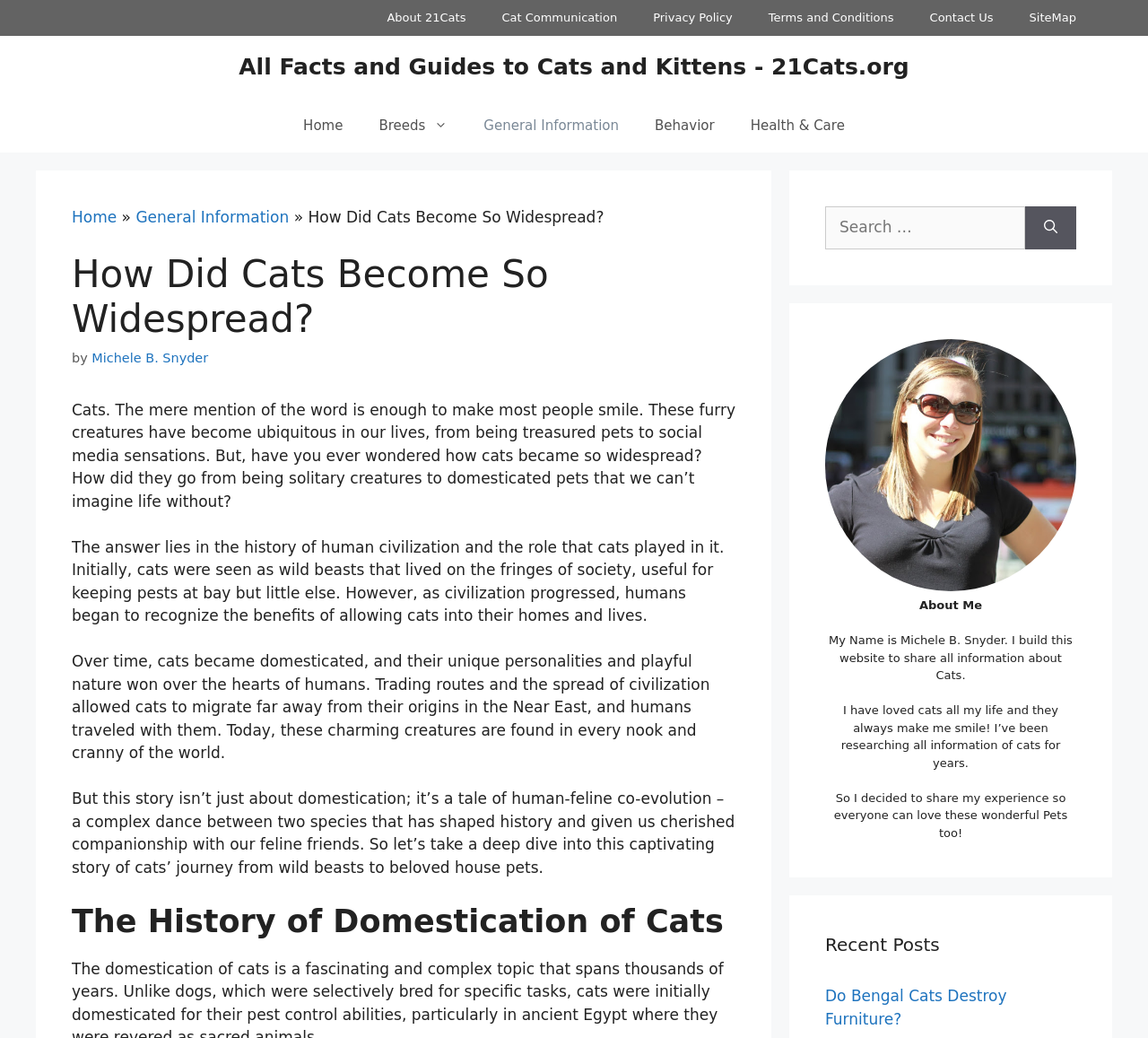What is the topic of the article?
Look at the image and respond to the question as thoroughly as possible.

The article's title is 'How Did Cats Become So Widespread?' and the content discusses the history of domestication of cats and how they became ubiquitous in our lives.